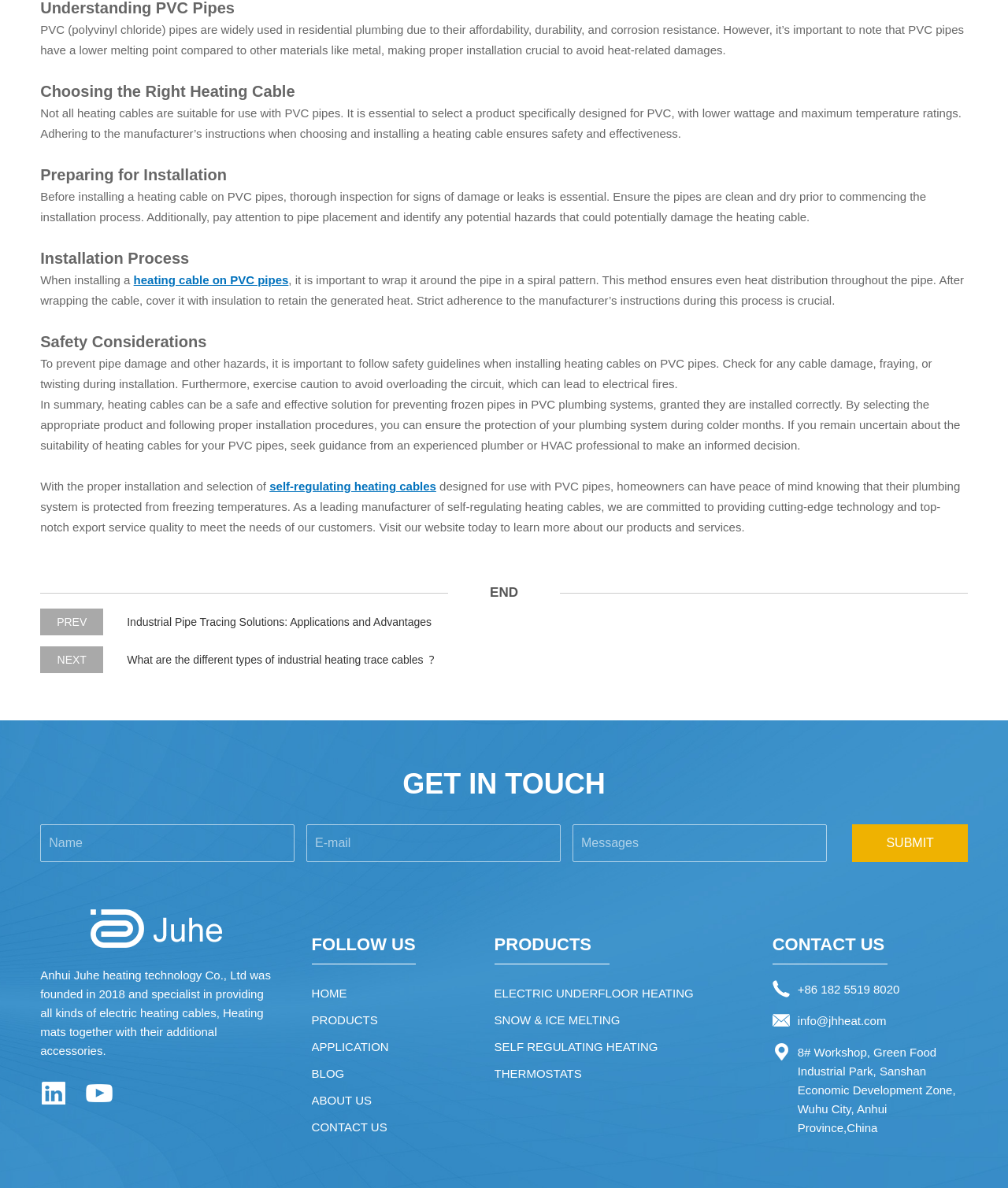What is the contact email address provided on the webpage?
Please provide a detailed and thorough answer to the question.

The webpage provides a contact email address, info@jhheat.com, which can be used to reach out to the company for inquiries or other purposes.